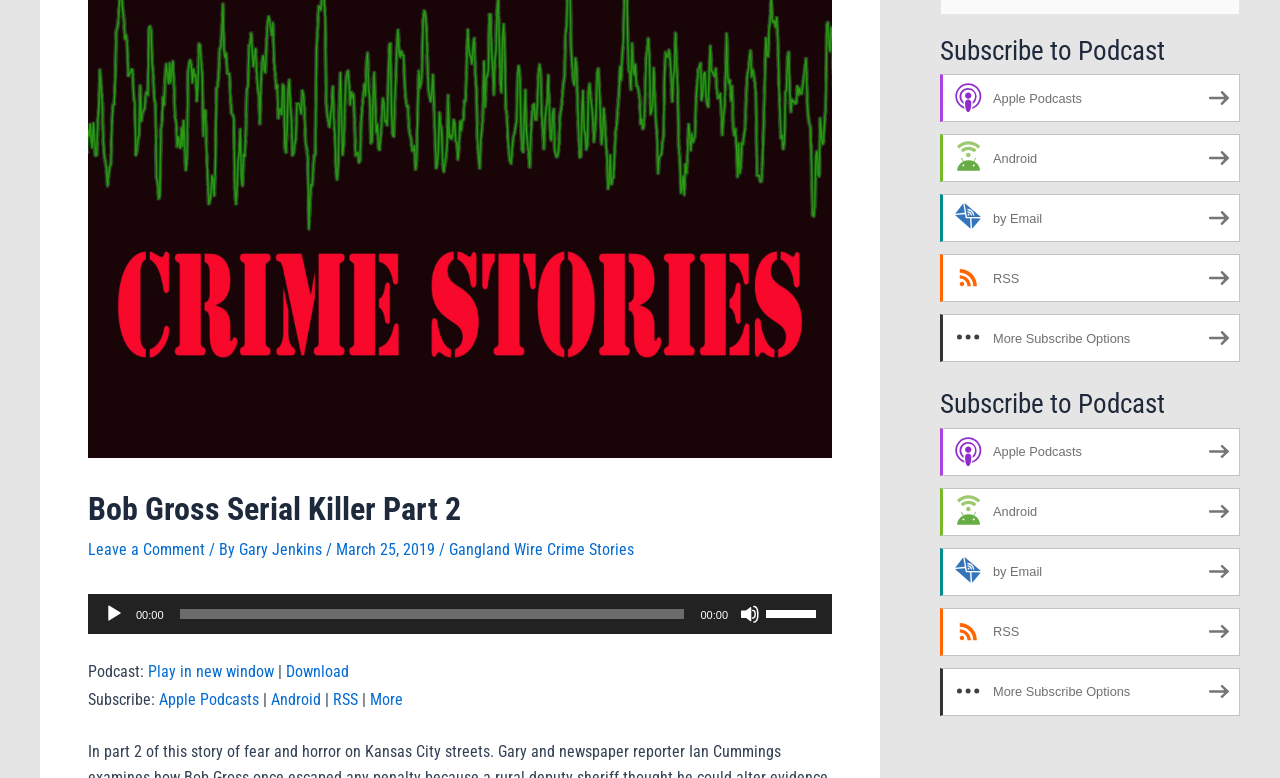From the element description More, predict the bounding box coordinates of the UI element. The coordinates must be specified in the format (top-left x, top-left y, bottom-right x, bottom-right y) and should be within the 0 to 1 range.

[0.289, 0.886, 0.315, 0.911]